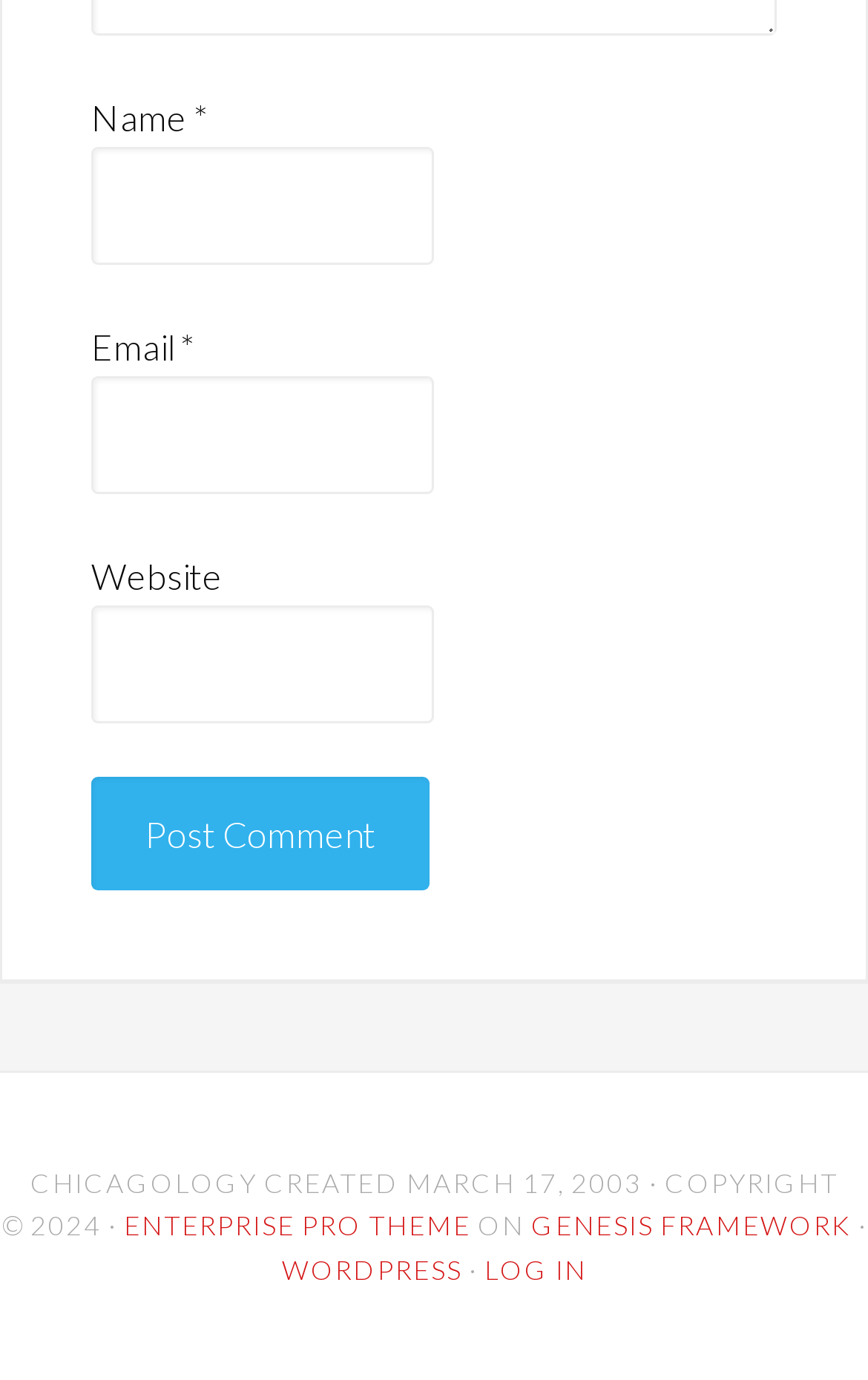Refer to the image and provide an in-depth answer to the question:
What is the label of the first text box?

The first text box has a label 'Name' which is indicated by the StaticText element with OCR text 'Name' and bounding box coordinates [0.105, 0.069, 0.223, 0.1].